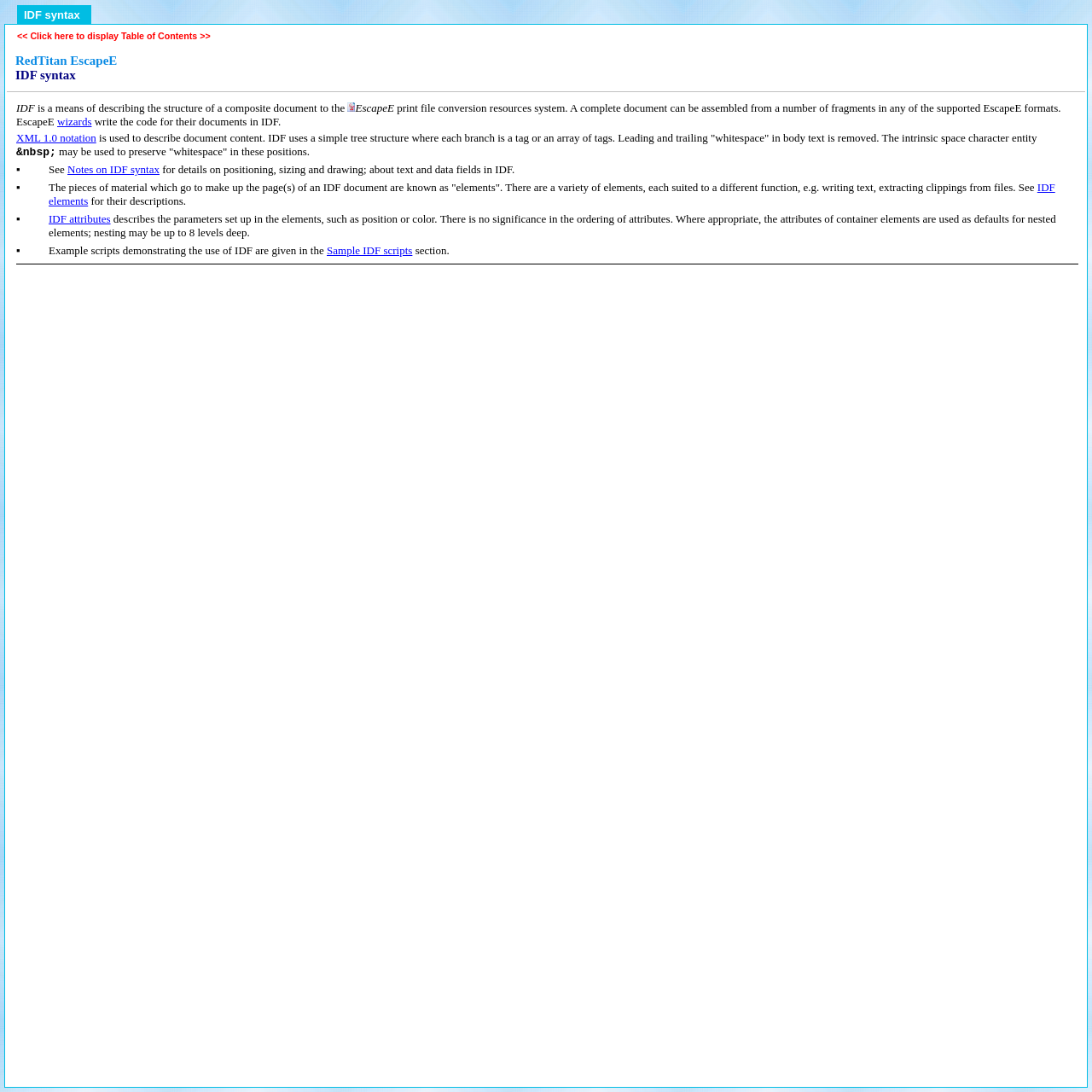Refer to the image and answer the question with as much detail as possible: What is the purpose of the 'whitespace' entity in IDF?

The webpage mentions that the intrinsic space character entity may be used to preserve 'whitespace' in certain positions. This implies that the 'whitespace' entity is used to maintain the original spacing and formatting of the document content.